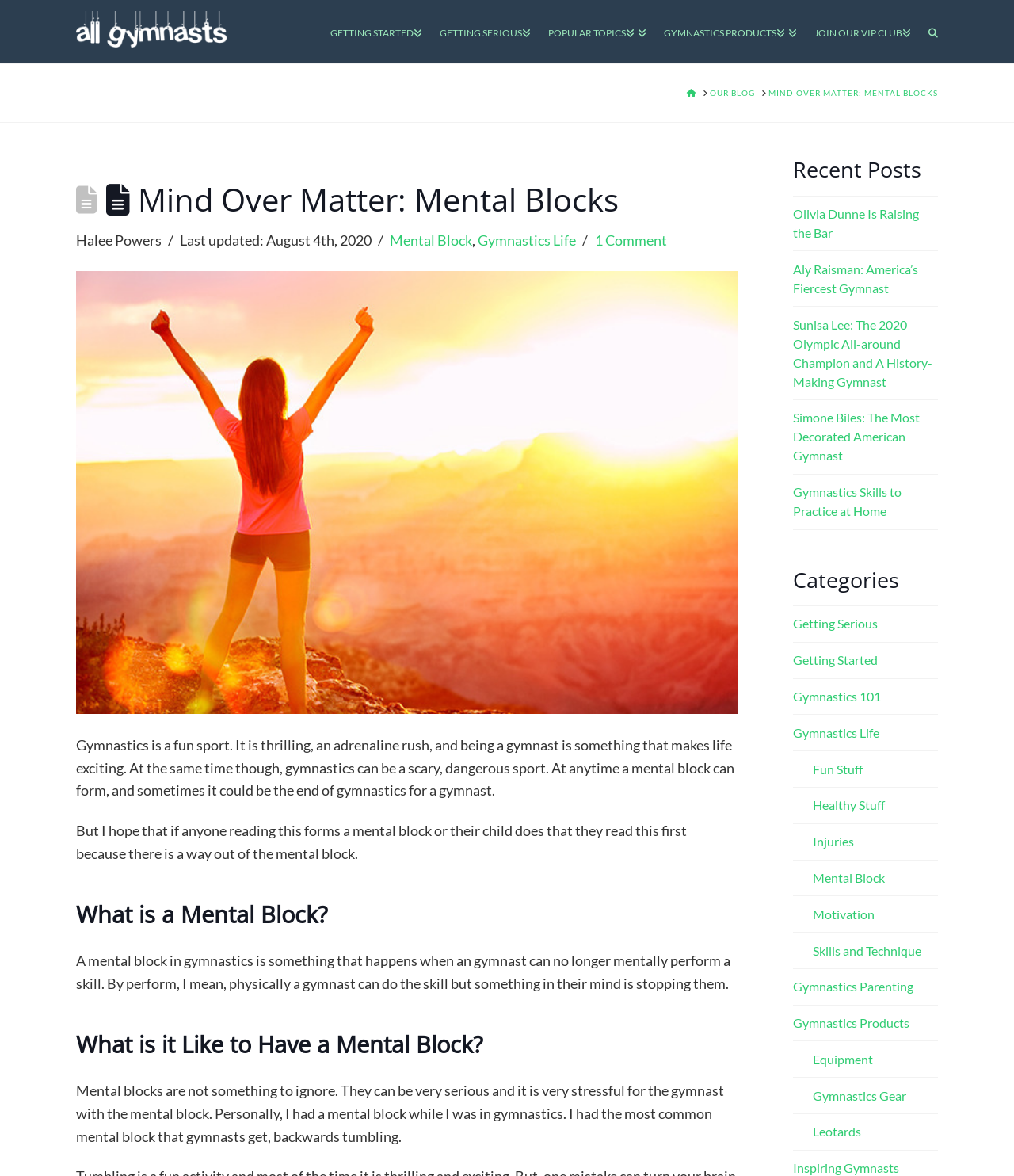What is the topic of the blog post?
Give a detailed explanation using the information visible in the image.

I inferred the topic by reading the introductory paragraph which mentions that gymnastics can be a scary and dangerous sport and that mental blocks can form, and also by looking at the headings and subheadings which discuss what mental blocks are and what it's like to have one.